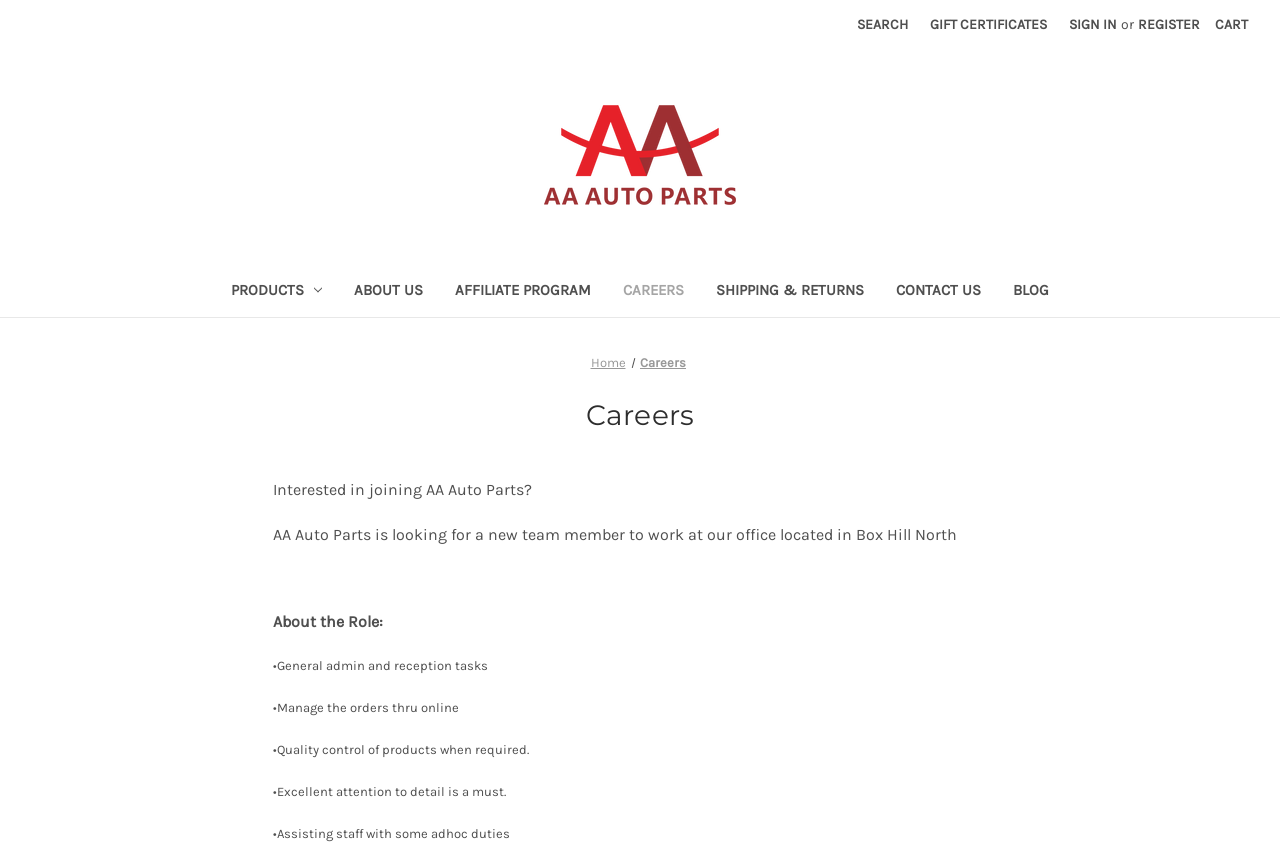Please give a succinct answer using a single word or phrase:
What is the location of the office mentioned on the webpage?

Box Hill North